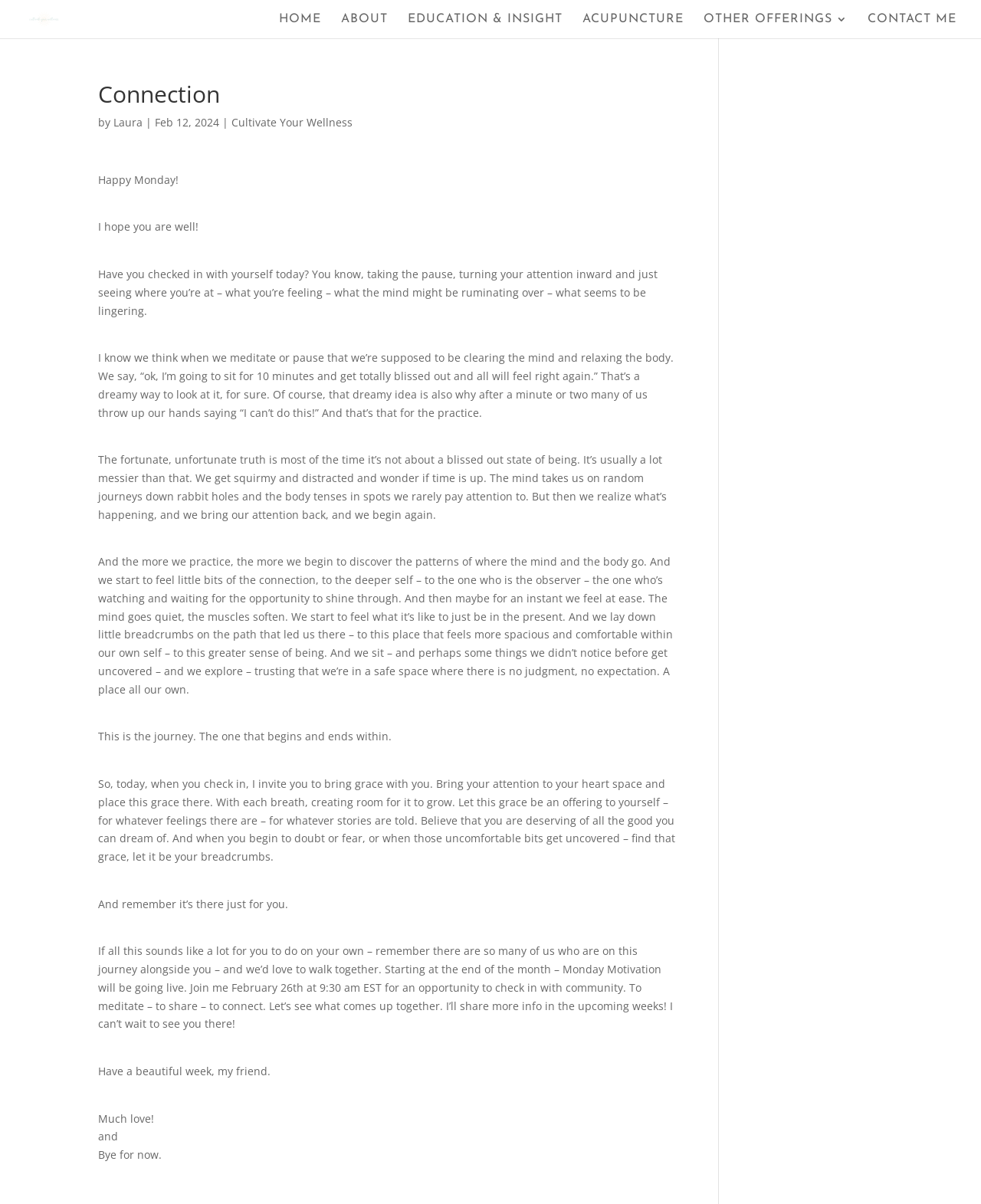What is the event mentioned in the article?
Answer the question with a thorough and detailed explanation.

The event mentioned in the article is Monday Motivation, which is a live event scheduled to take place on February 26th at 9:30 am EST, where the author will lead a meditation and connection session.